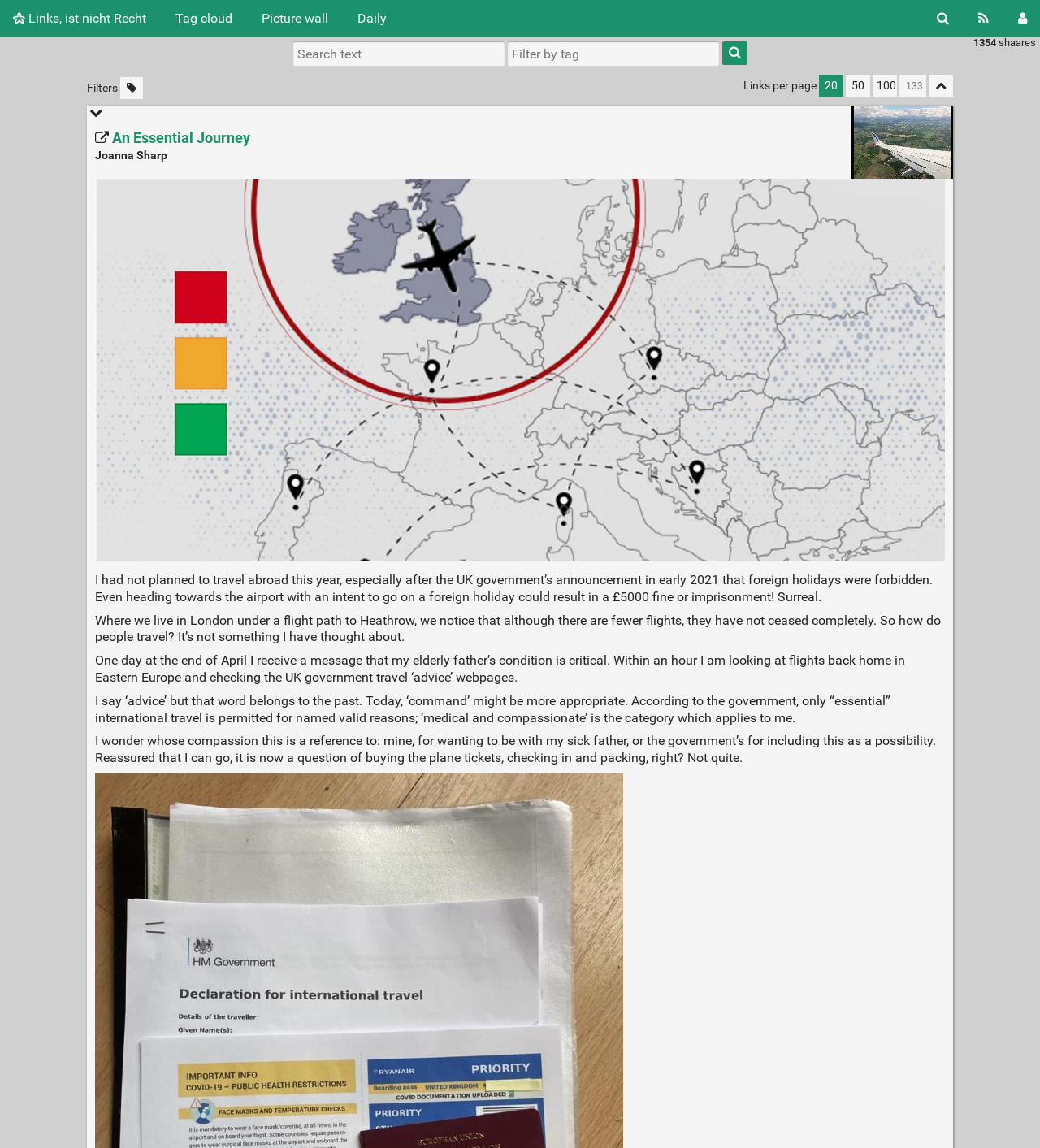Determine the bounding box coordinates of the UI element described below. Use the format (top-left x, top-left y, bottom-right x, bottom-right y) with floating point numbers between 0 and 1: Picture wall

[0.239, 0.0, 0.328, 0.032]